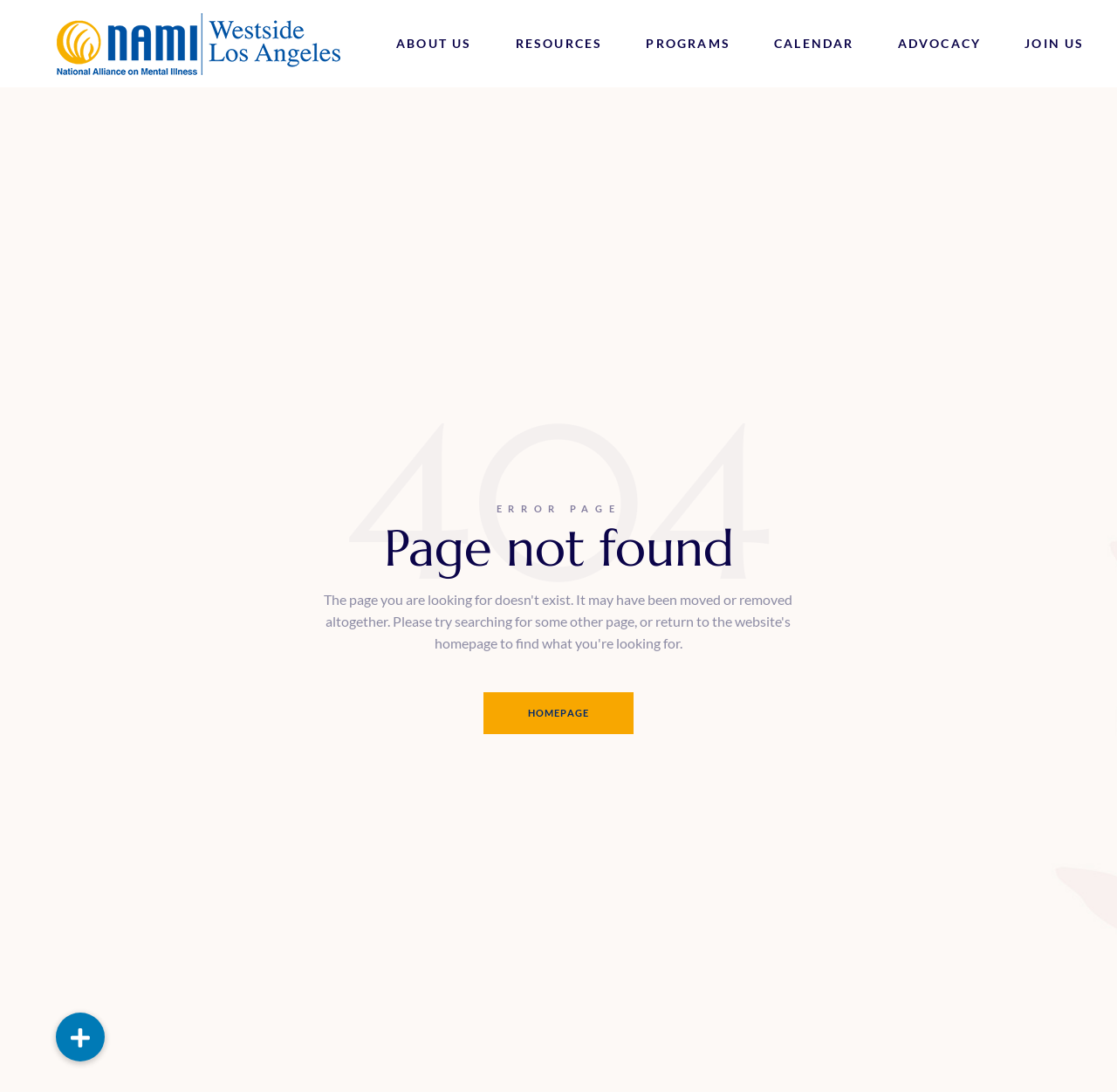Determine the bounding box coordinates of the target area to click to execute the following instruction: "Go to ABOUT US page."

[0.355, 0.0, 0.422, 0.08]